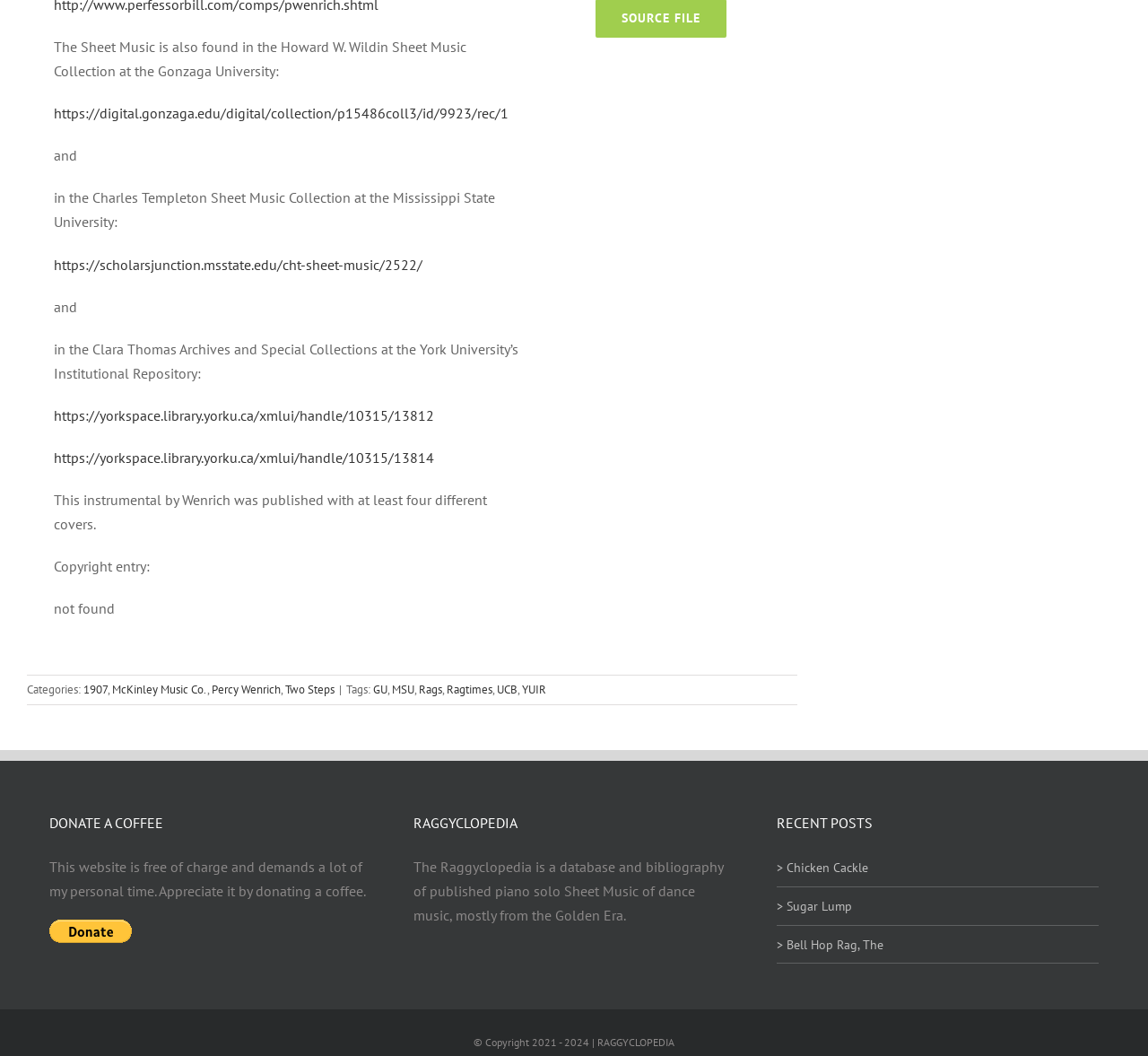Please identify the bounding box coordinates of the region to click in order to complete the given instruction: "Read the post about Chicken Cackle". The coordinates should be four float numbers between 0 and 1, i.e., [left, top, right, bottom].

[0.677, 0.814, 0.756, 0.829]